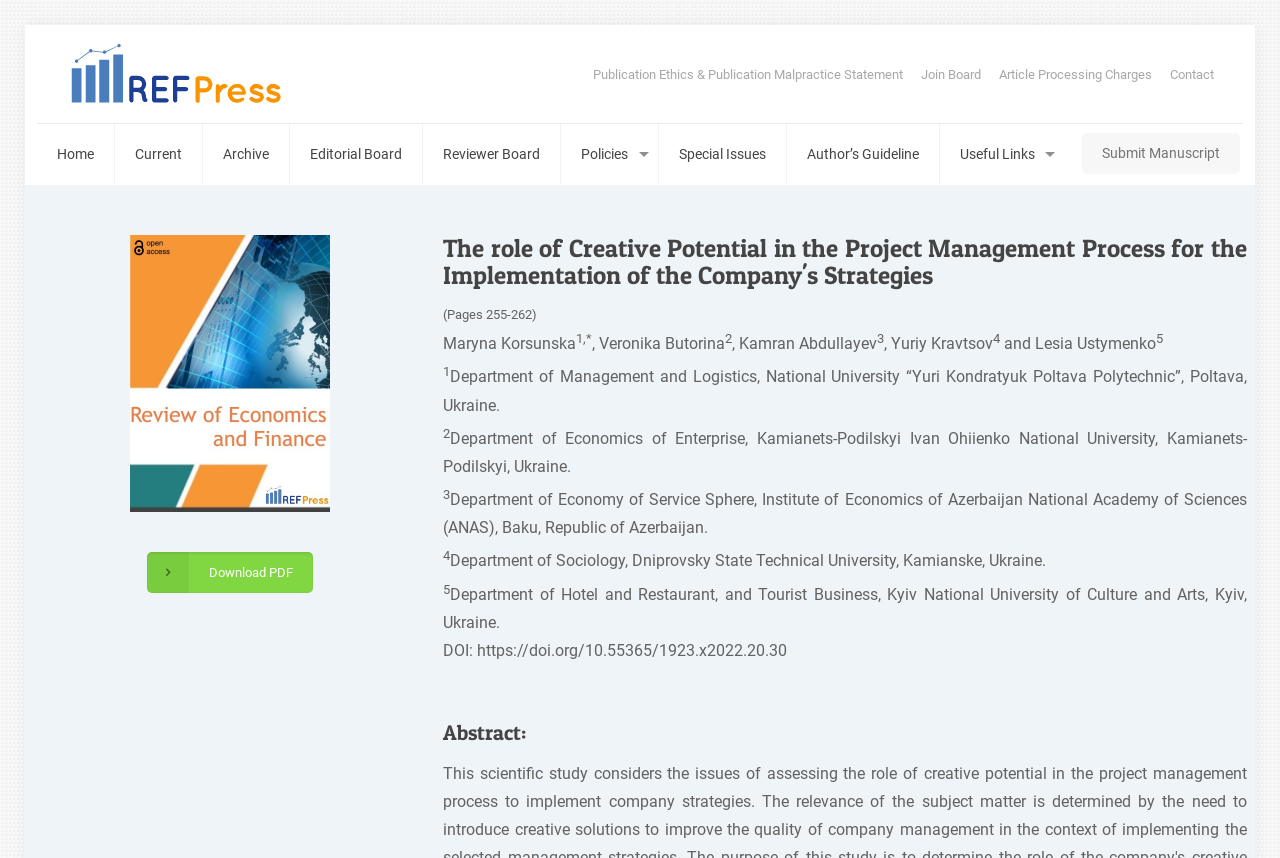What is the title of the article?
Provide a concise answer using a single word or phrase based on the image.

The role of Creative Potential in the Project Management Process for the Implementation of the Company's Strategies